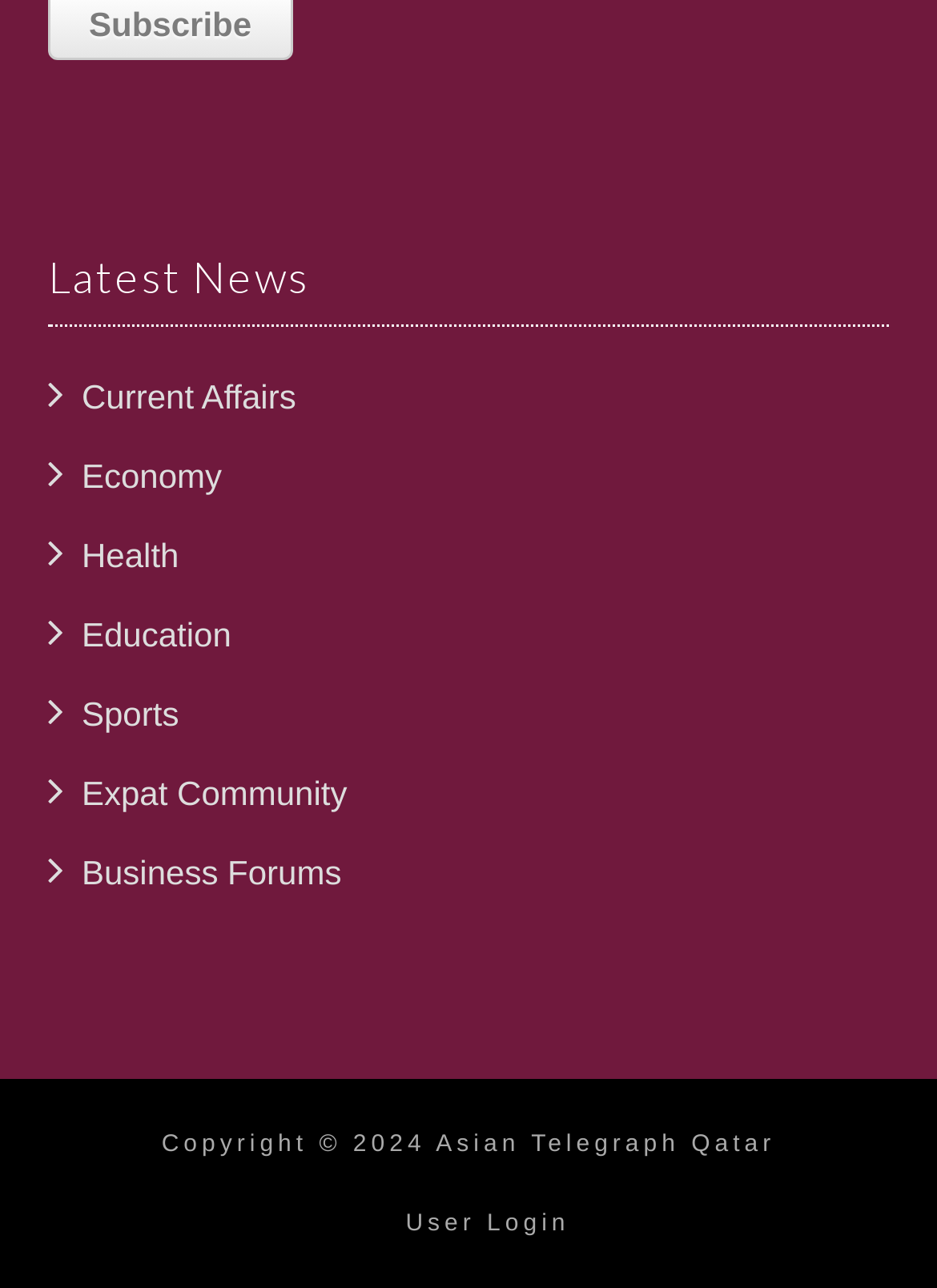Please examine the image and answer the question with a detailed explanation:
What is the last news category listed?

I checked the list of links and found that 'Business Forums' is the last one, located at the bottom of the list.